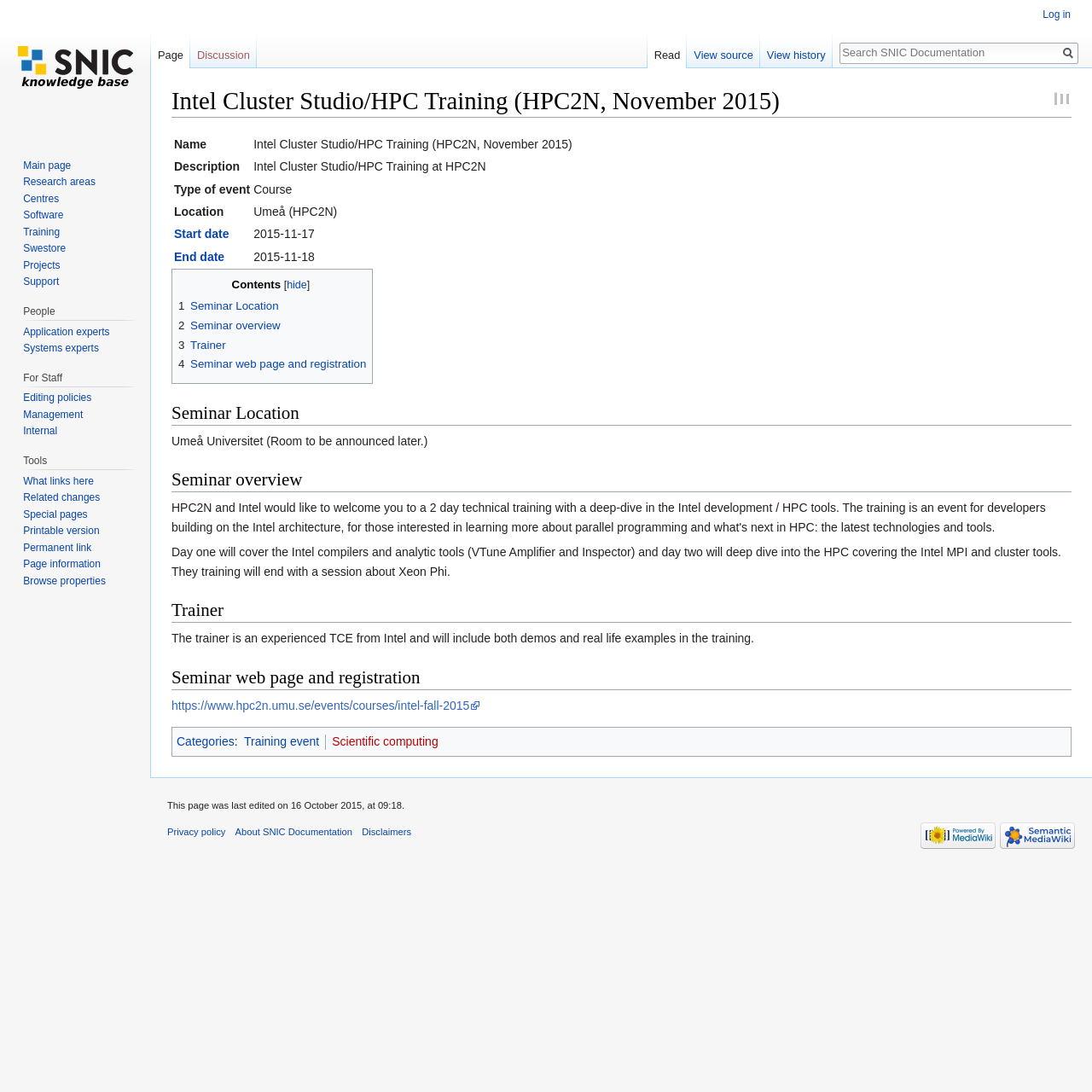Provide the bounding box coordinates of the area you need to click to execute the following instruction: "Go to the main page".

[0.021, 0.146, 0.065, 0.157]